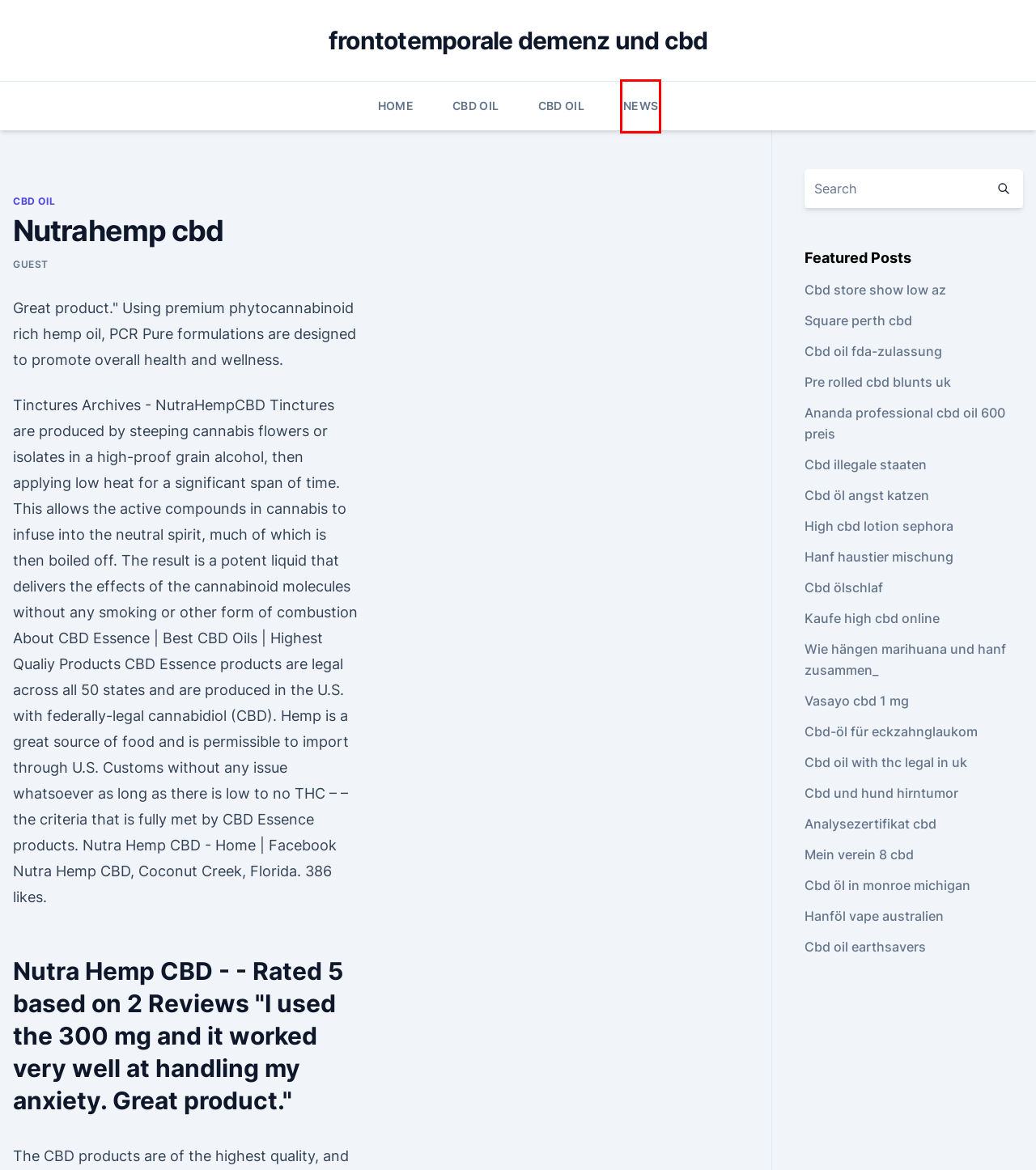Consider the screenshot of a webpage with a red bounding box around an element. Select the webpage description that best corresponds to the new page after clicking the element inside the red bounding box. Here are the candidates:
A. Cbd ölschlaf
B. Wie hängen marihuana und hanf zusammen_
C. Vasayo cbd 1 mg
D. Ananda professional cbd oil 600 preis
E. frontotemporale demenz und cbd - bestcbdoiltoec.netlify.app
F. News
G. Pre rolled cbd blunts uk
H. Cbd illegale staaten

F